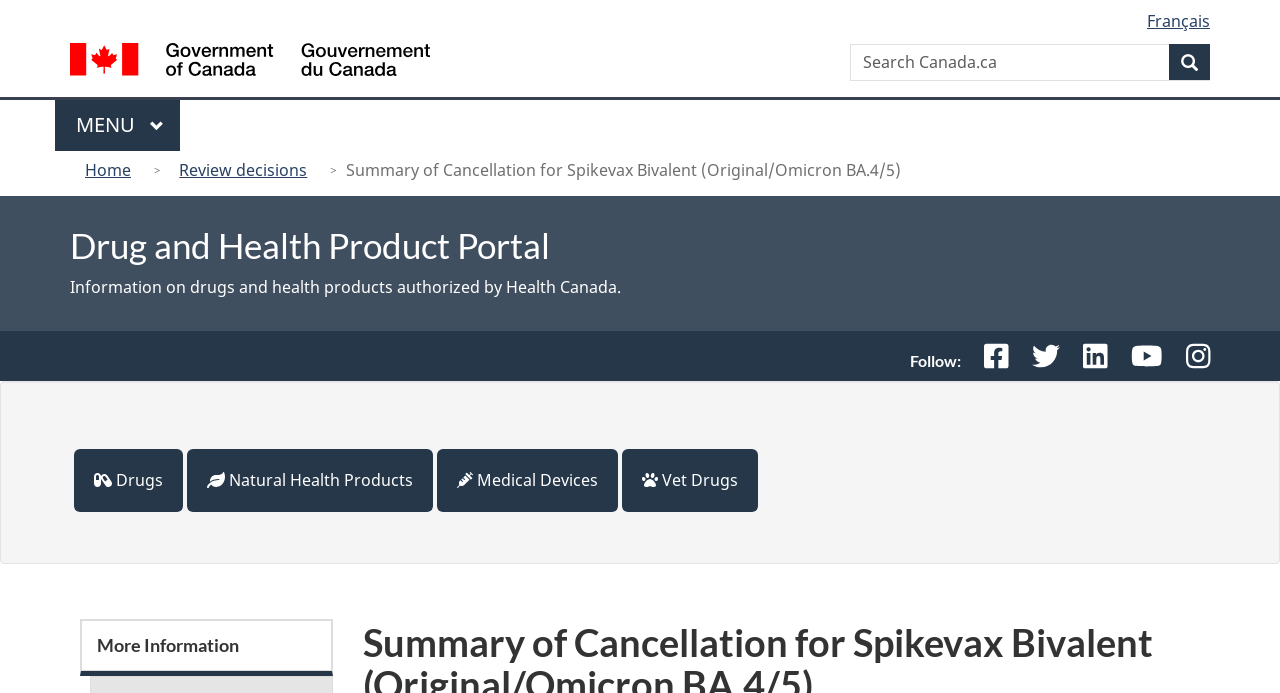Determine the bounding box coordinates of the clickable region to execute the instruction: "Go to the Government of Canada homepage". The coordinates should be four float numbers between 0 and 1, denoted as [left, top, right, bottom].

[0.055, 0.062, 0.336, 0.119]